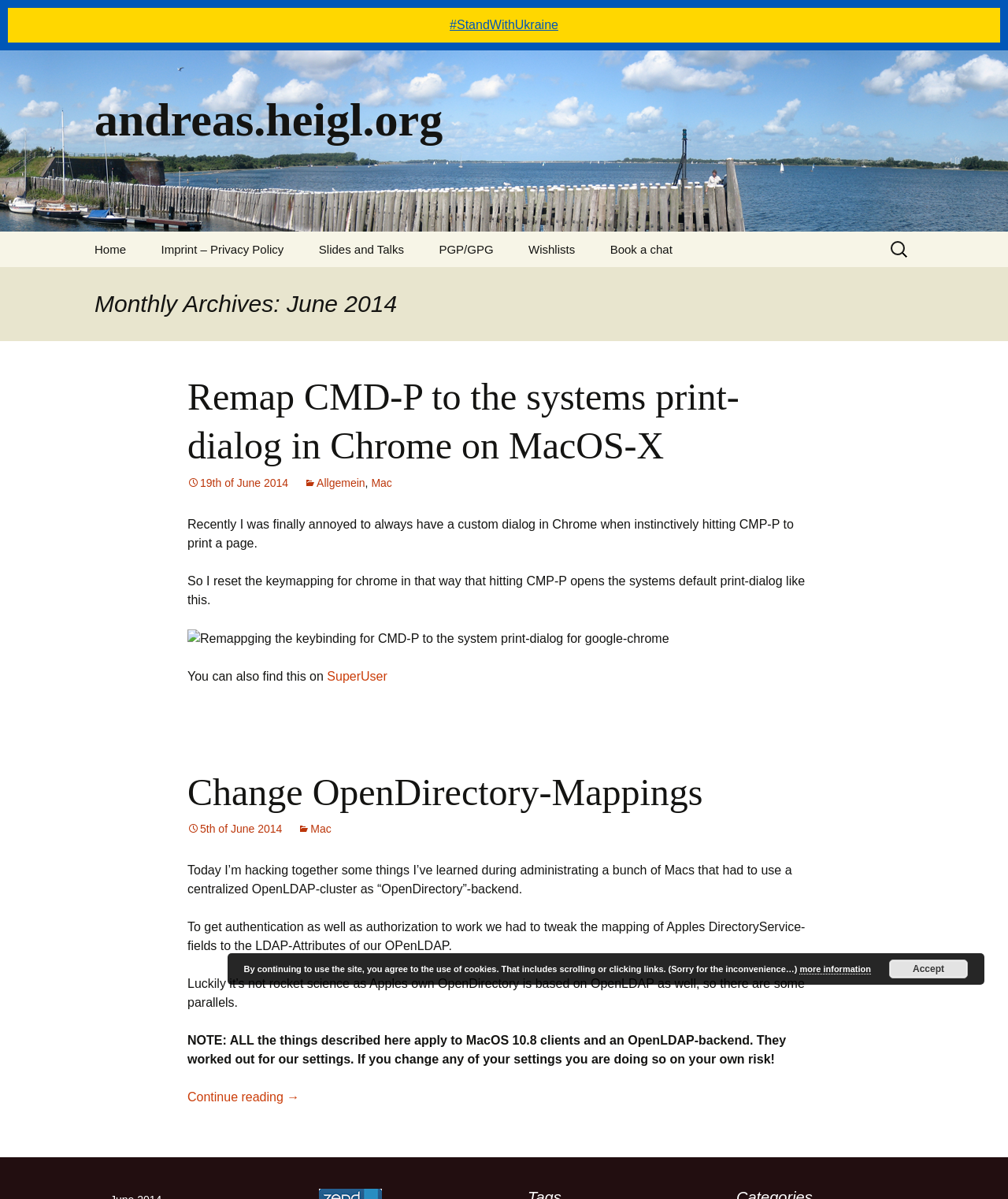Write an elaborate caption that captures the essence of the webpage.

This webpage appears to be a personal blog or website, with the title "June 2014 » andreas.heigl.org" at the top. Below the title, there is a navigation menu with links to "Home", "Imprint – Privacy Policy", "Slides and Talks", "PGP/GPG", "Wishlists", and "Book a chat". 

To the right of the navigation menu, there is a search bar with a label "Search for:". 

The main content of the webpage is divided into two sections, each with a heading and several paragraphs of text. The first section has a heading "Remap CMD-P to the systems print-dialog in Chrome on MacOS-X" and discusses how to remap the keybinding for Chrome to open the system's default print dialog. The section includes an image illustrating the process. 

The second section has a heading "Change OpenDirectory-Mappings" and discusses tweaking the mapping of Apple's DirectoryService-fields to LDAP-Attributes for OpenLDAP. This section also includes a note warning users to proceed with caution when making changes to their settings.

At the bottom of the webpage, there is a notice about the use of cookies, with a link to "more information" and an "Accept" button.